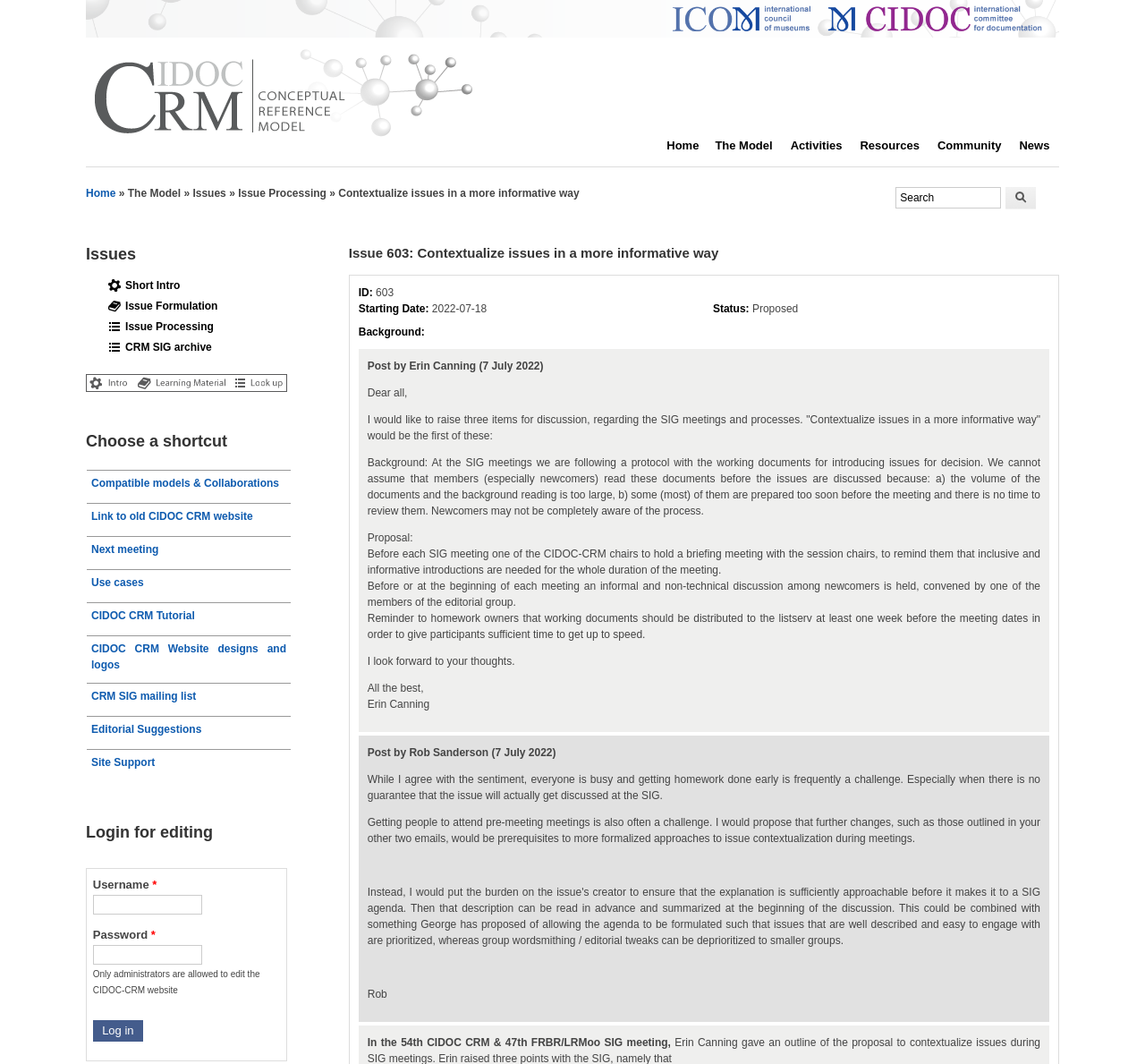Please provide a one-word or short phrase answer to the question:
What is the purpose of the 'Search form'?

To search for issues